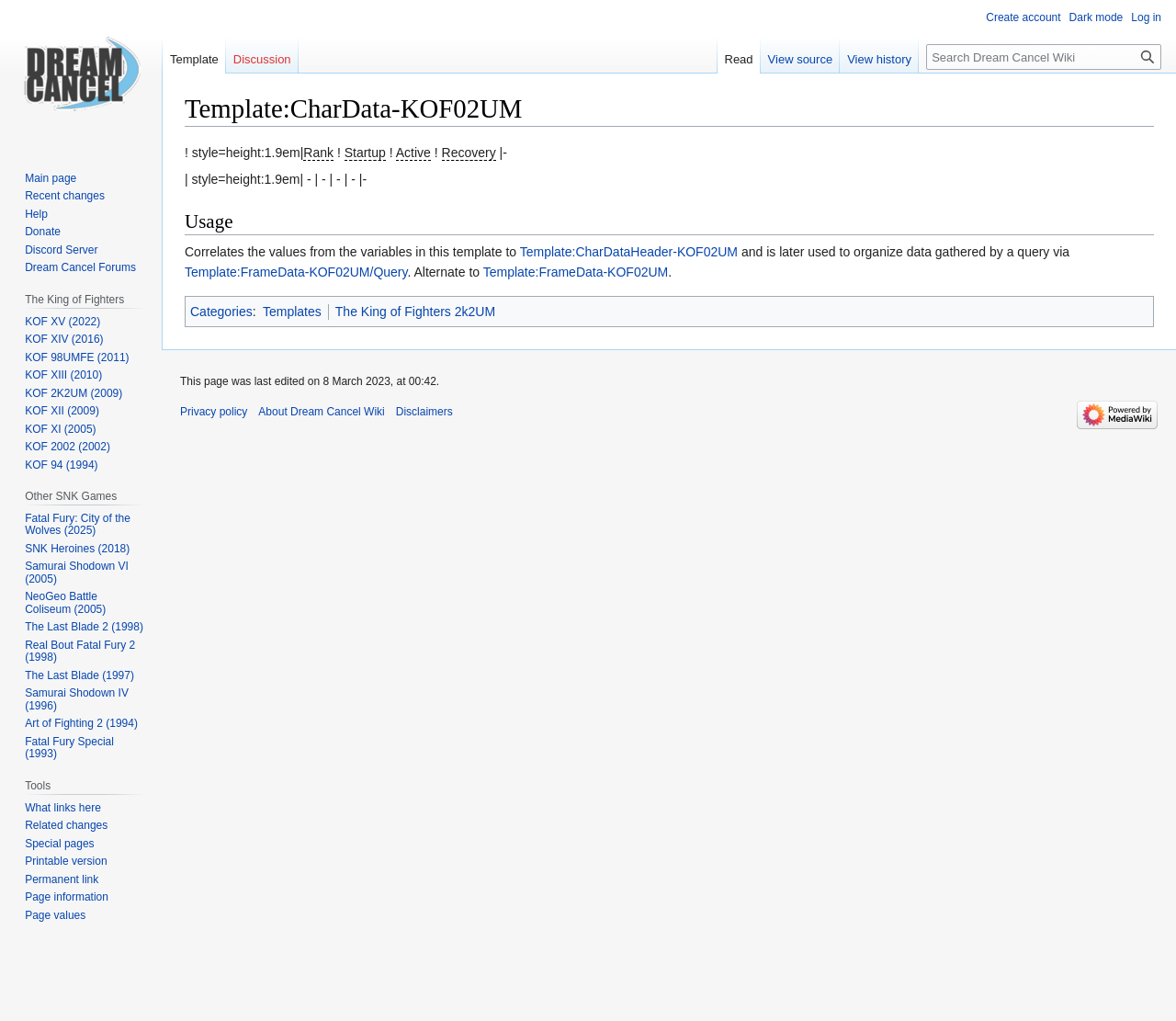What is the name of the template?
Provide a concise answer using a single word or phrase based on the image.

CharData-KOF02UM